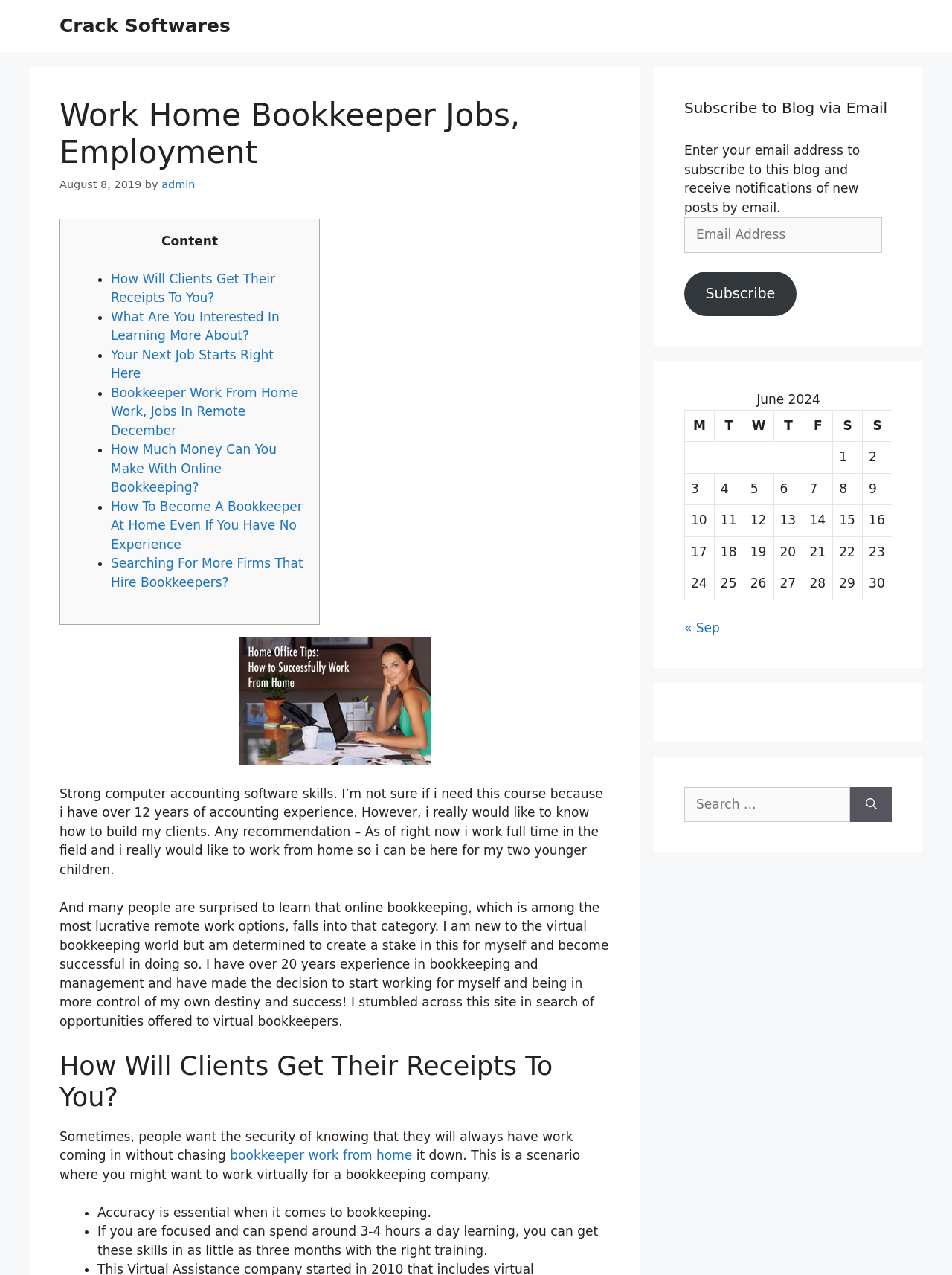What is the skill mentioned as essential for bookkeeping?
Look at the screenshot and provide an in-depth answer.

The webpage mentions that 'Accuracy is essential when it comes to bookkeeping', which suggests that accuracy is a crucial skill for bookkeepers to possess.